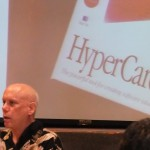Offer a detailed caption for the image presented.

The image features a distinguished figure, likely Bill Atkinson, who is engaged in a discussion or presentation. He is seated to the left, with short, bald hair and wearing a patterned shirt. Behind him is a projection of a slide related to "HyperCard," an innovative software program introduced by Apple Computer, celebrating its 25th anniversary. The atmosphere appears to be one of nostalgia and appreciation, likely reflecting on the impact of HyperCard on the evolution of software and user interaction. This moment captures a significant event in tech history, showcasing Atkinson's contributions and the enthusiastic engagement of the audience.